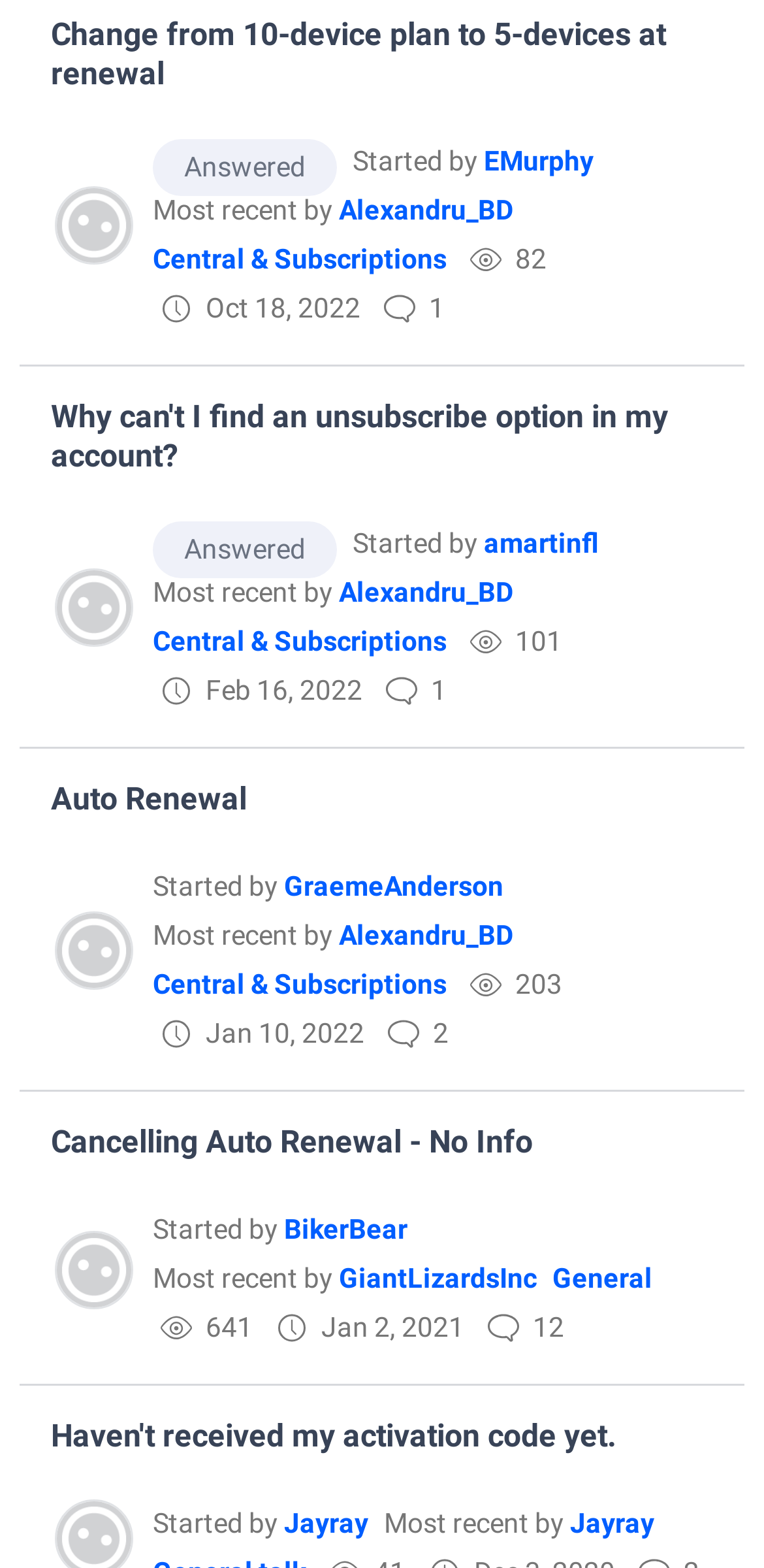What is the topic of the first discussion?
Identify the answer in the screenshot and reply with a single word or phrase.

Change from 10-device plan to 5-devices at renewal